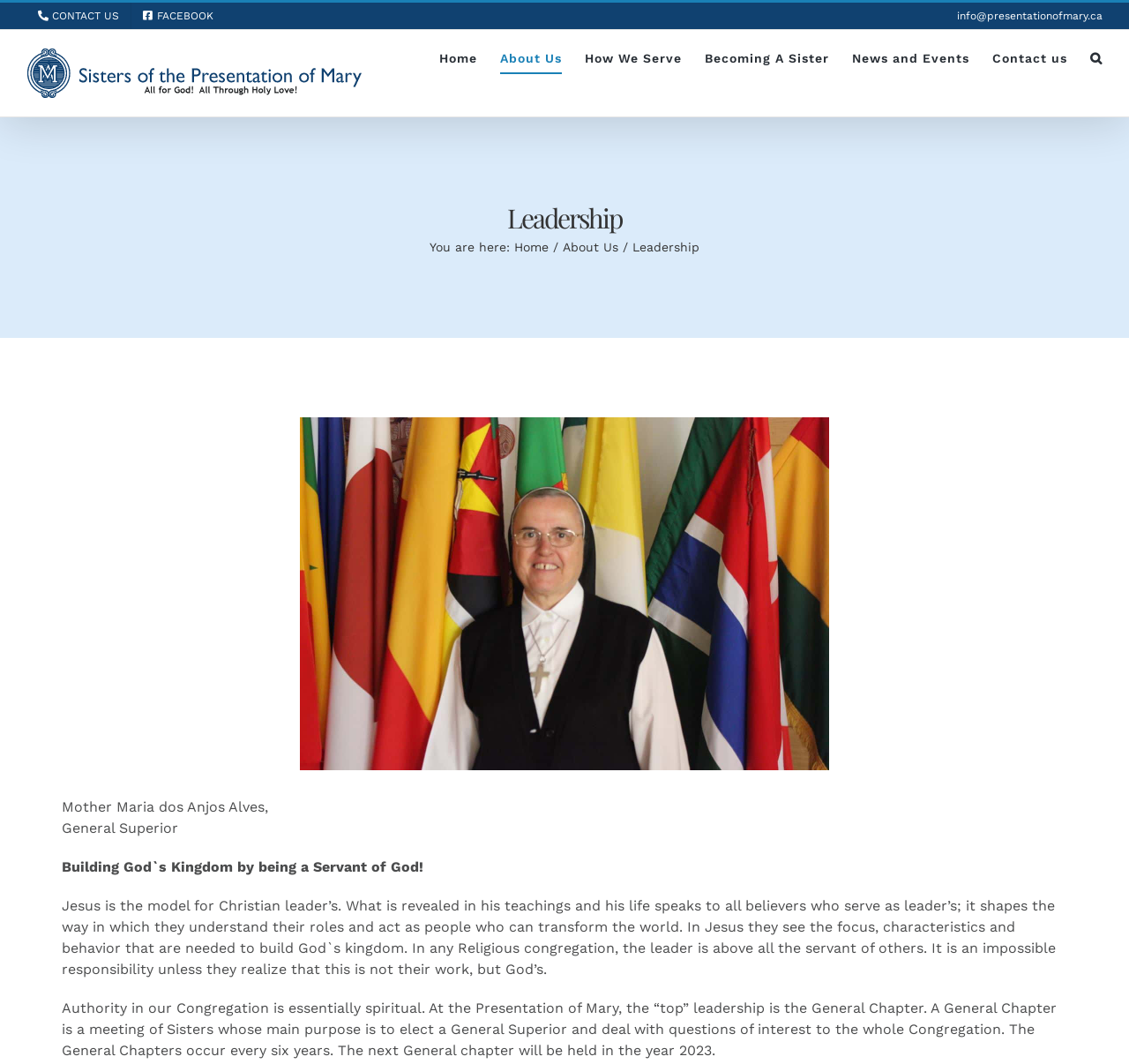What is the focus of the leader in the Congregation?
Look at the screenshot and respond with one word or a short phrase.

Building God's Kingdom